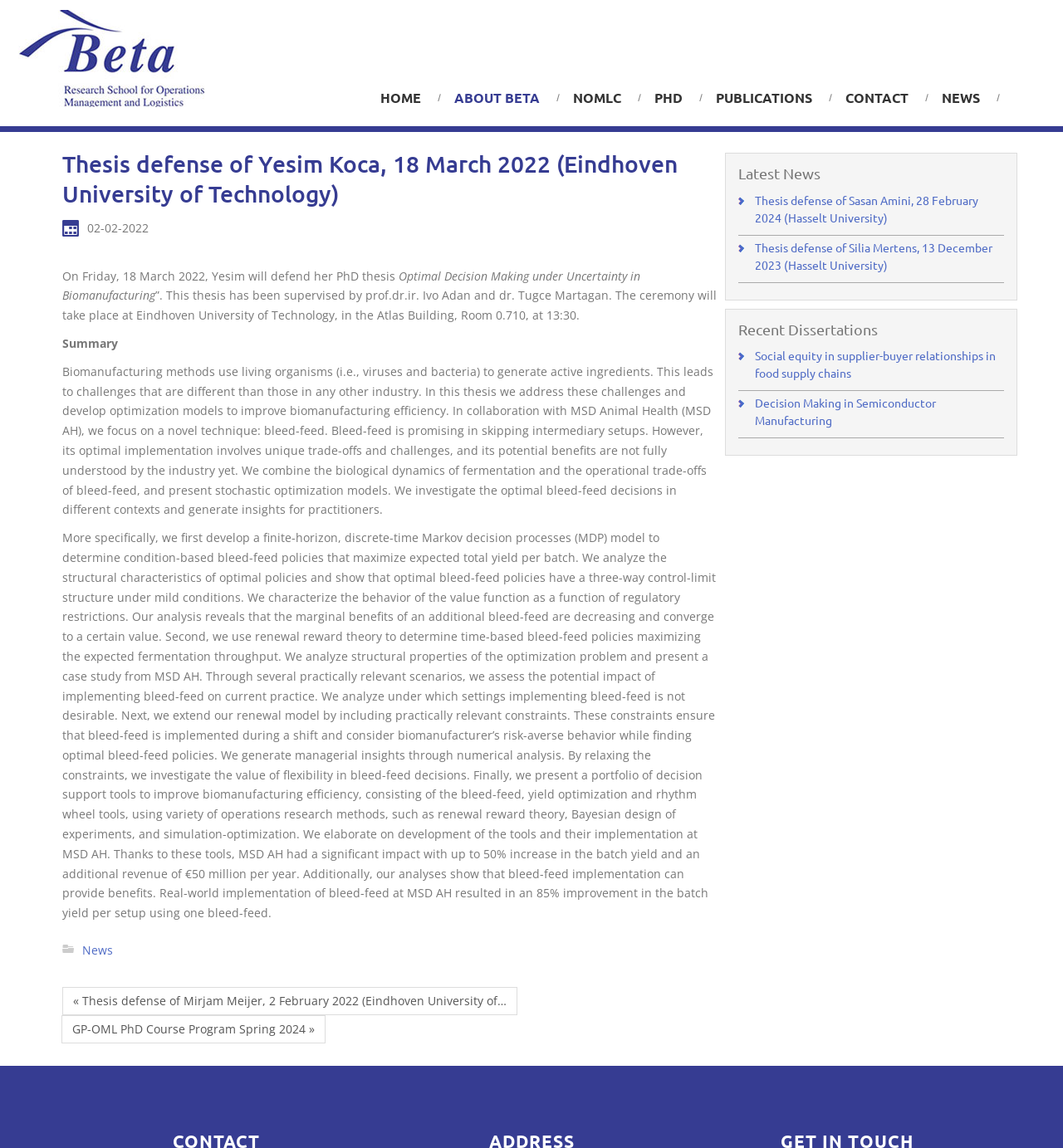Explain in detail what is displayed on the webpage.

This webpage is about the thesis defense of Yesim Koca, which will take place on Friday, 18 March 2022, at Eindhoven University of Technology. The page has a navigation menu at the top with links to "HOME", "ABOUT BETA", "NOMLC", "PHD", "PUBLICATIONS", "CONTACT", and "NEWS". Below the navigation menu, there is a large section dedicated to the thesis defense, which includes the title, date, and time of the event, as well as a summary of the thesis.

The thesis summary is divided into two parts. The first part describes the challenges of biomanufacturing and how the thesis addresses these challenges by developing optimization models to improve biomanufacturing efficiency. The second part provides more details about the research, including the development of stochastic optimization models, the analysis of optimal bleed-feed decisions, and the presentation of a portfolio of decision support tools to improve biomanufacturing efficiency.

To the right of the thesis summary, there is a section with links to other news articles, including thesis defenses of other researchers. Below this section, there is a complementary section with headings such as "Latest News" and "Recent Dissertations", which include links to other news articles and thesis defenses.

At the very bottom of the page, there are links to other thesis defenses, including those of Mirjam Meijer, Sasan Amini, and Silia Mertens.